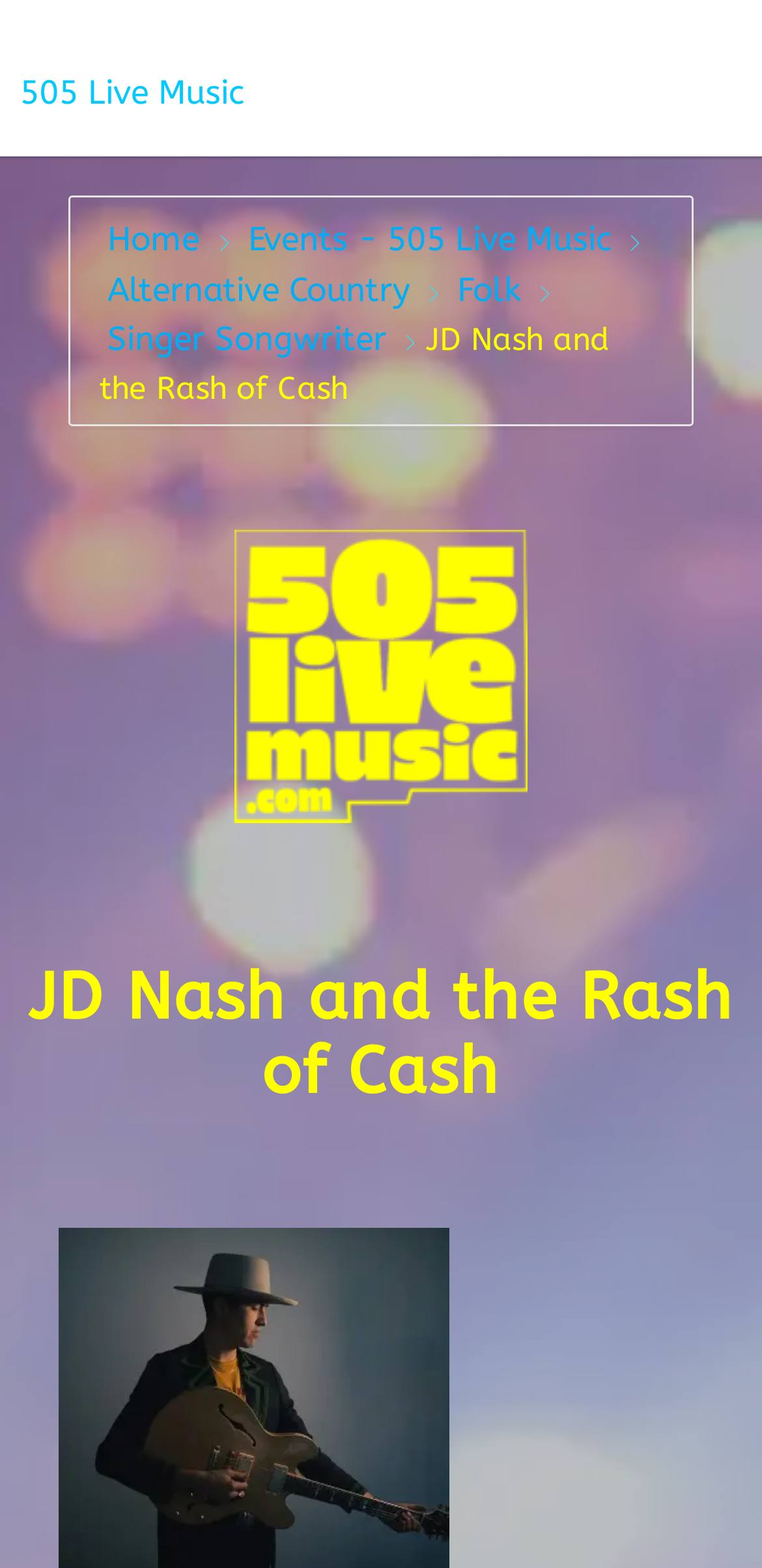What type of music does JD Nash play?
Examine the image and give a concise answer in one word or a short phrase.

Alt. Folk, Alt. Country